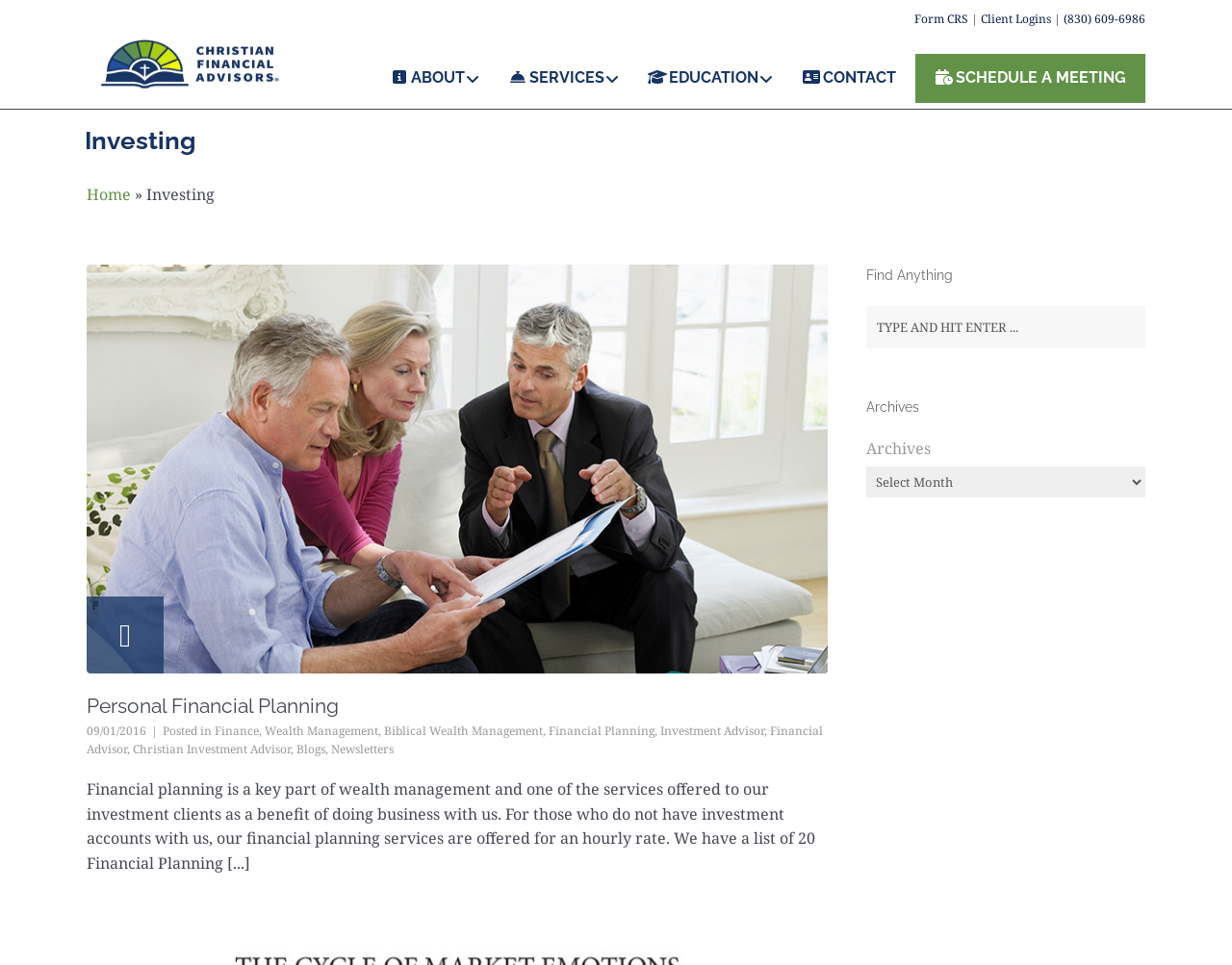Kindly determine the bounding box coordinates for the area that needs to be clicked to execute this instruction: "Select an option from the 'Archives' dropdown".

[0.703, 0.483, 0.93, 0.515]